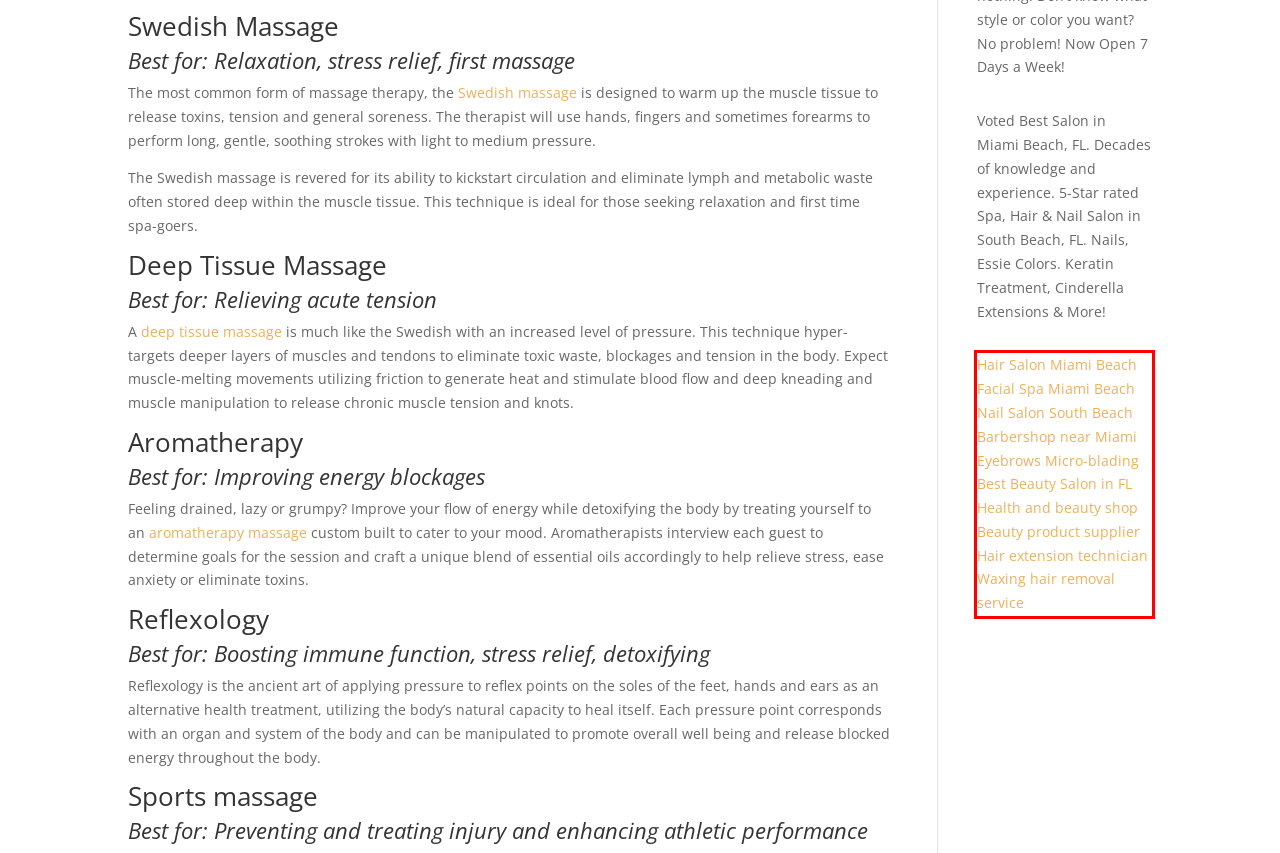By examining the provided screenshot of a webpage, recognize the text within the red bounding box and generate its text content.

Hair Salon Miami Beach Facial Spa Miami Beach Nail Salon South Beach Barbershop near Miami Eyebrows Micro-blading Best Beauty Salon in FL Health and beauty shop Beauty product supplier Hair extension technician Waxing hair removal service